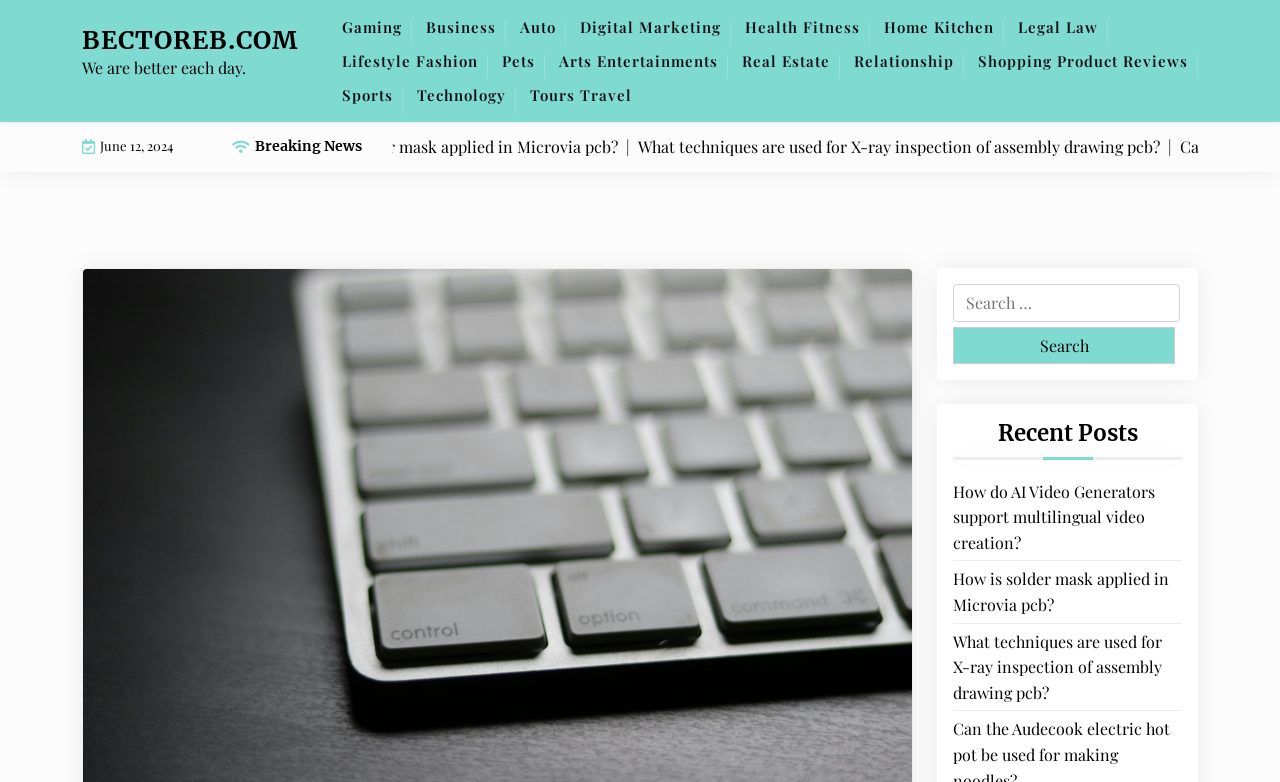Please find the bounding box coordinates for the clickable element needed to perform this instruction: "Go to Health Fitness page".

[0.574, 0.013, 0.68, 0.056]